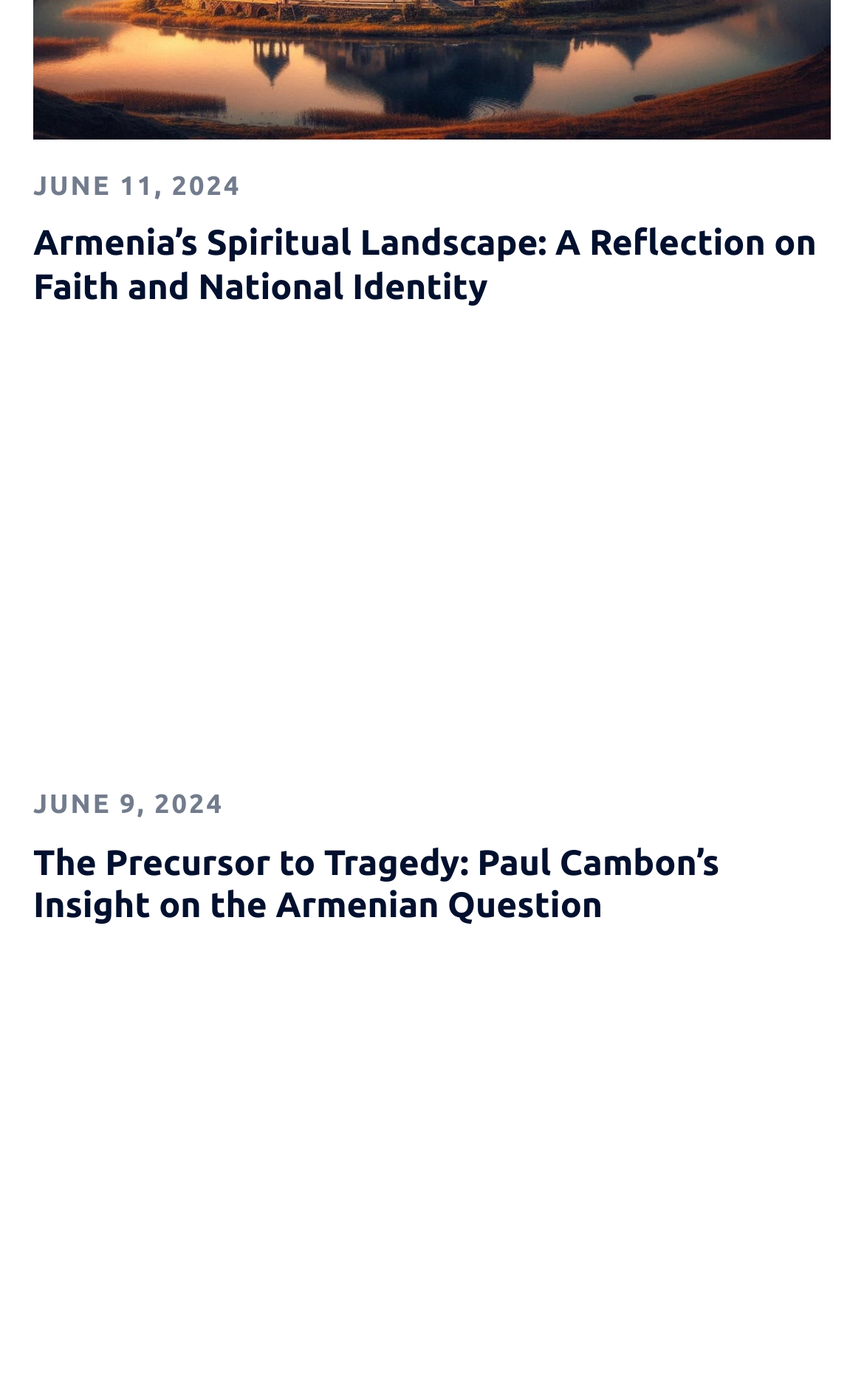For the given element description June 9, 2024, determine the bounding box coordinates of the UI element. The coordinates should follow the format (top-left x, top-left y, bottom-right x, bottom-right y) and be within the range of 0 to 1.

[0.038, 0.565, 0.259, 0.586]